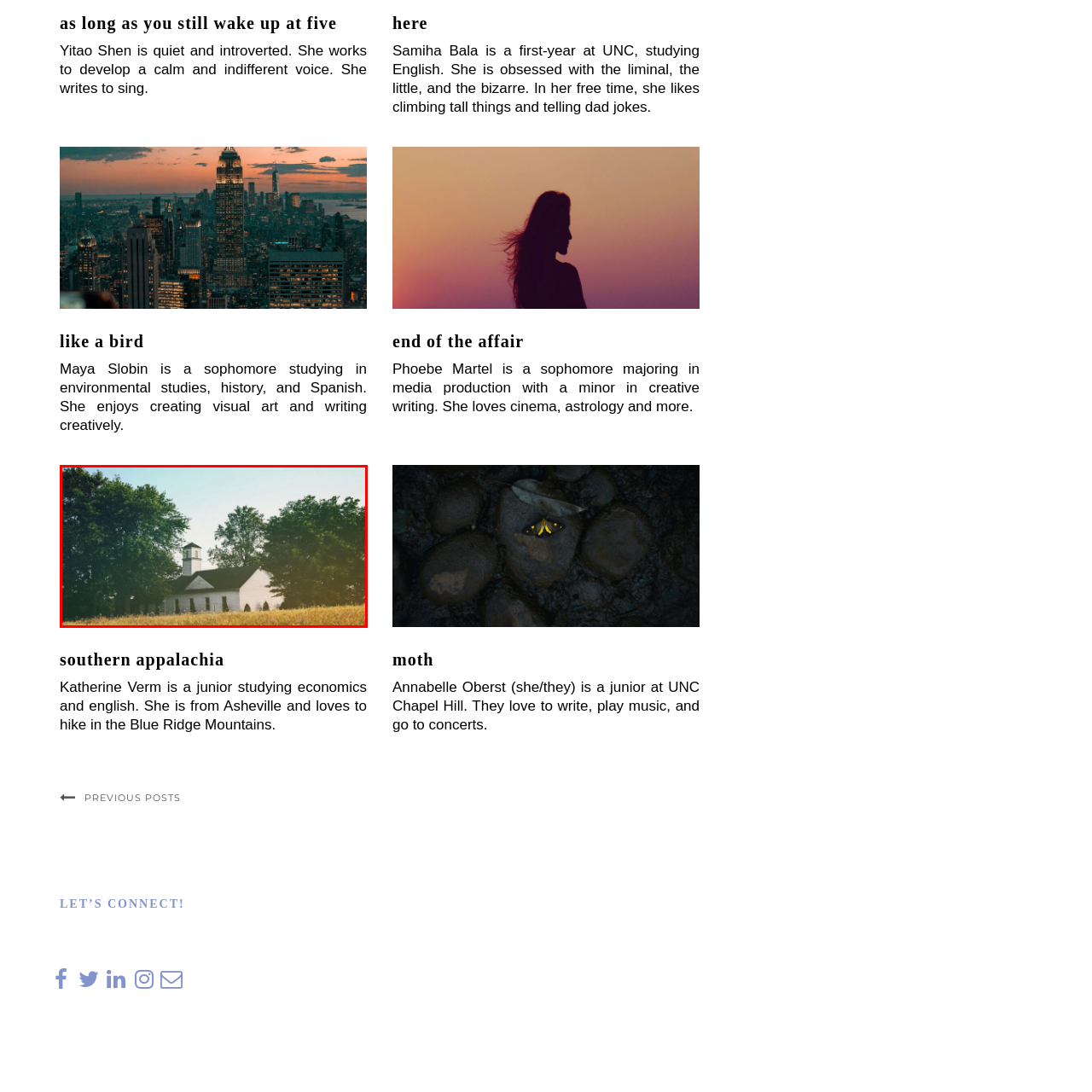Give a thorough and detailed account of the visual content inside the red-framed part of the image.

The image portrays a serene rural scene featuring a quaint, white church nestled among lush green trees. The church, characterized by its classic architecture, is accentuated by a small bell tower topped with a distinctive spire. Surrounding the building is a expansive golden field, suggesting a peaceful countryside setting. The soft light highlights the tranquility of the scene, evoking feelings of nostalgia and calmness. This image accompanies the link titled "Southern Appalachia," reflecting the region's natural beauty and cultural heritage, which is further explored in the accompanying text about Katherine Verm, a junior studying economics and English, who hails from Asheville and enjoys hiking in the picturesque Blue Ridge Mountains.